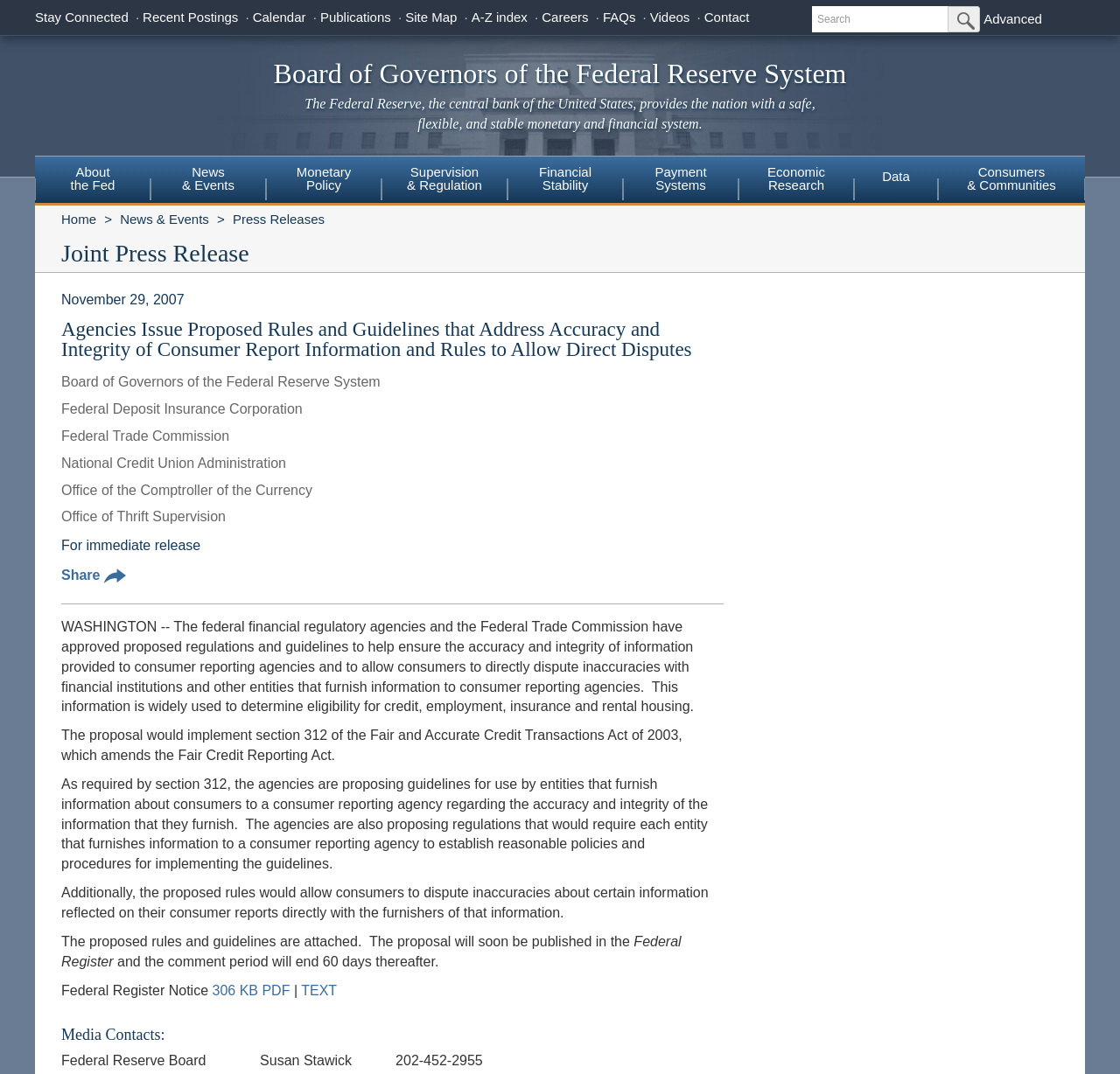Please determine the bounding box coordinates, formatted as (top-left x, top-left y, bottom-right x, bottom-right y), with all values as floating point numbers between 0 and 1. Identify the bounding box of the region described as: Recent Postings

[0.127, 0.009, 0.213, 0.023]